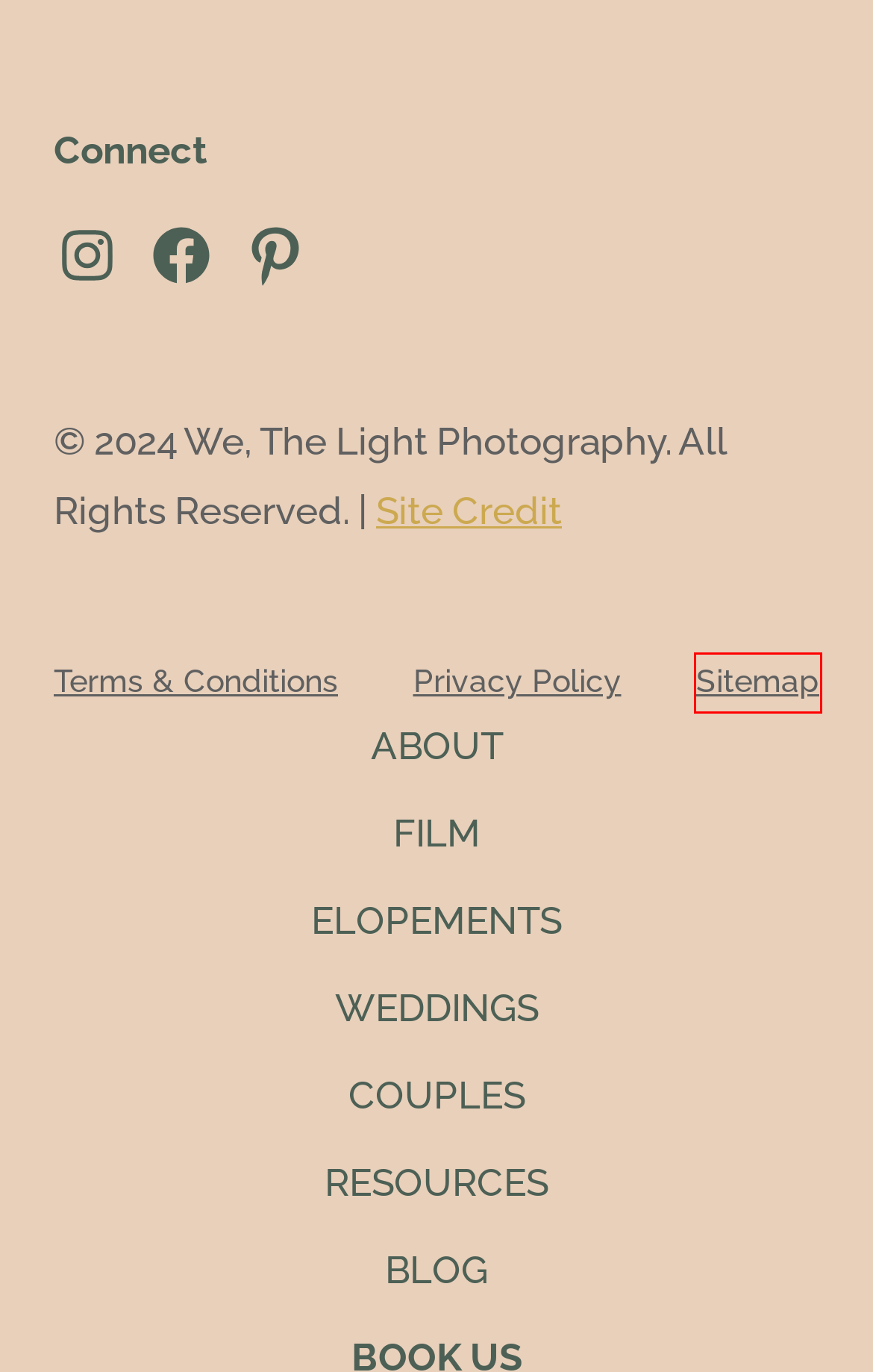You have a screenshot of a webpage with a red rectangle bounding box around a UI element. Choose the best description that matches the new page after clicking the element within the bounding box. The candidate descriptions are:
A. Resources Archives – We, The Light Photography
B. Site Credit
C. Terms & Conditions
D. Sitemap
E. Colorado Film Photographers – We, The Light Photography
F. Seth + Amanda | Boulder, CO Engagement Session
G. Colorado Couples + Engagement Photographer – We, The Light Photography
H. Privacy Policy

D